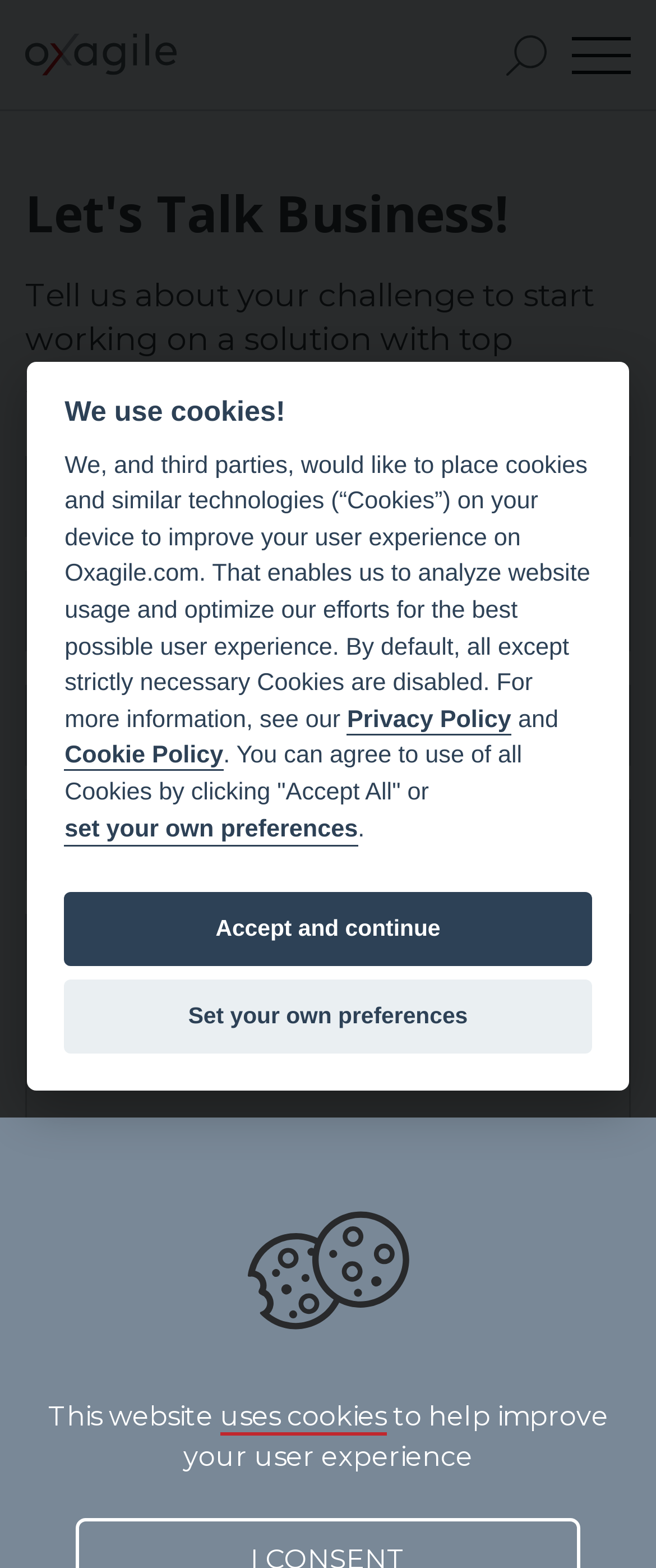Please identify the bounding box coordinates of the clickable region that I should interact with to perform the following instruction: "Enter your name in the input field". The coordinates should be expressed as four float numbers between 0 and 1, i.e., [left, top, right, bottom].

[0.038, 0.291, 0.962, 0.342]